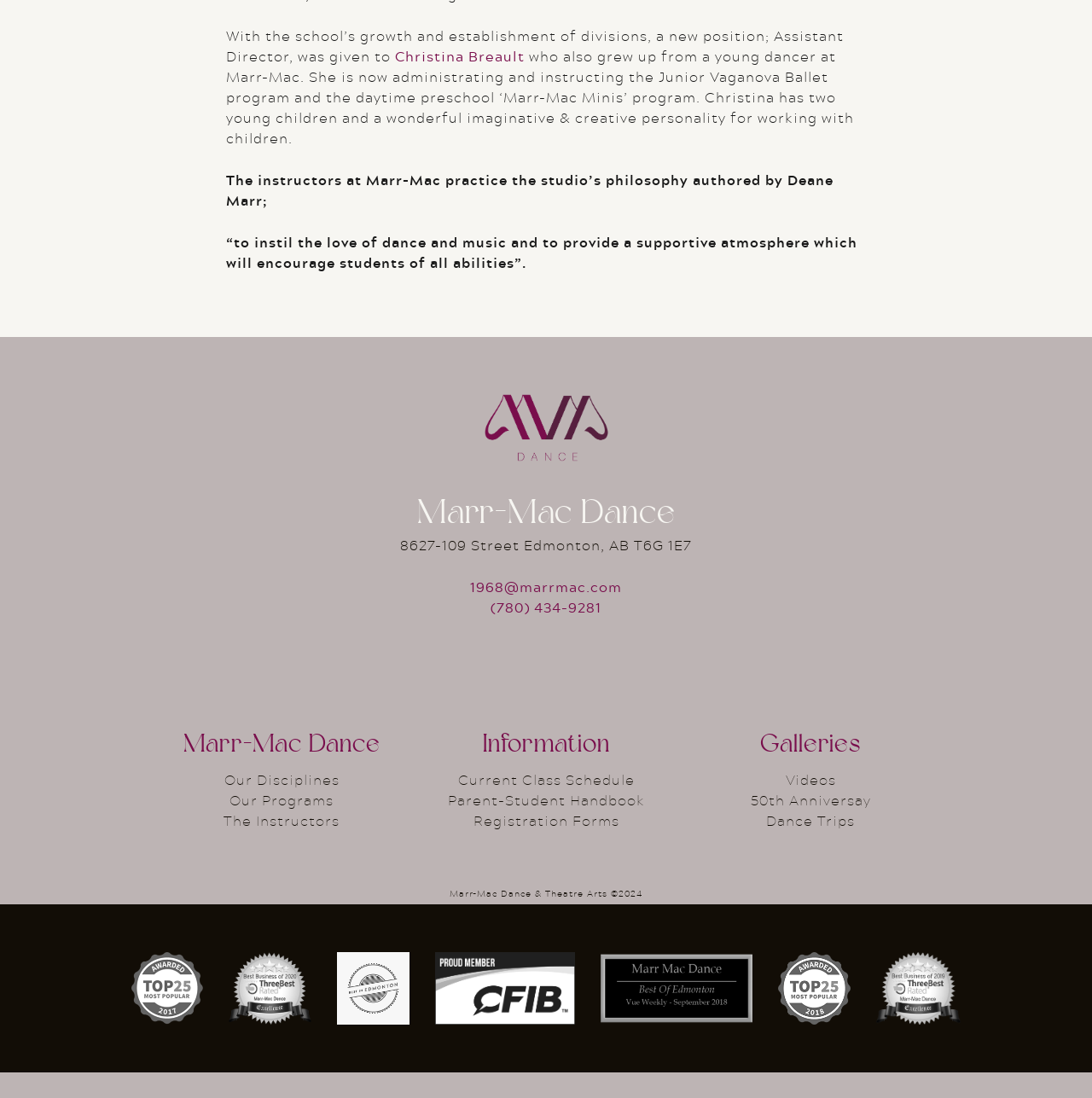Could you indicate the bounding box coordinates of the region to click in order to complete this instruction: "Watch 'Videos'".

[0.719, 0.7, 0.765, 0.72]